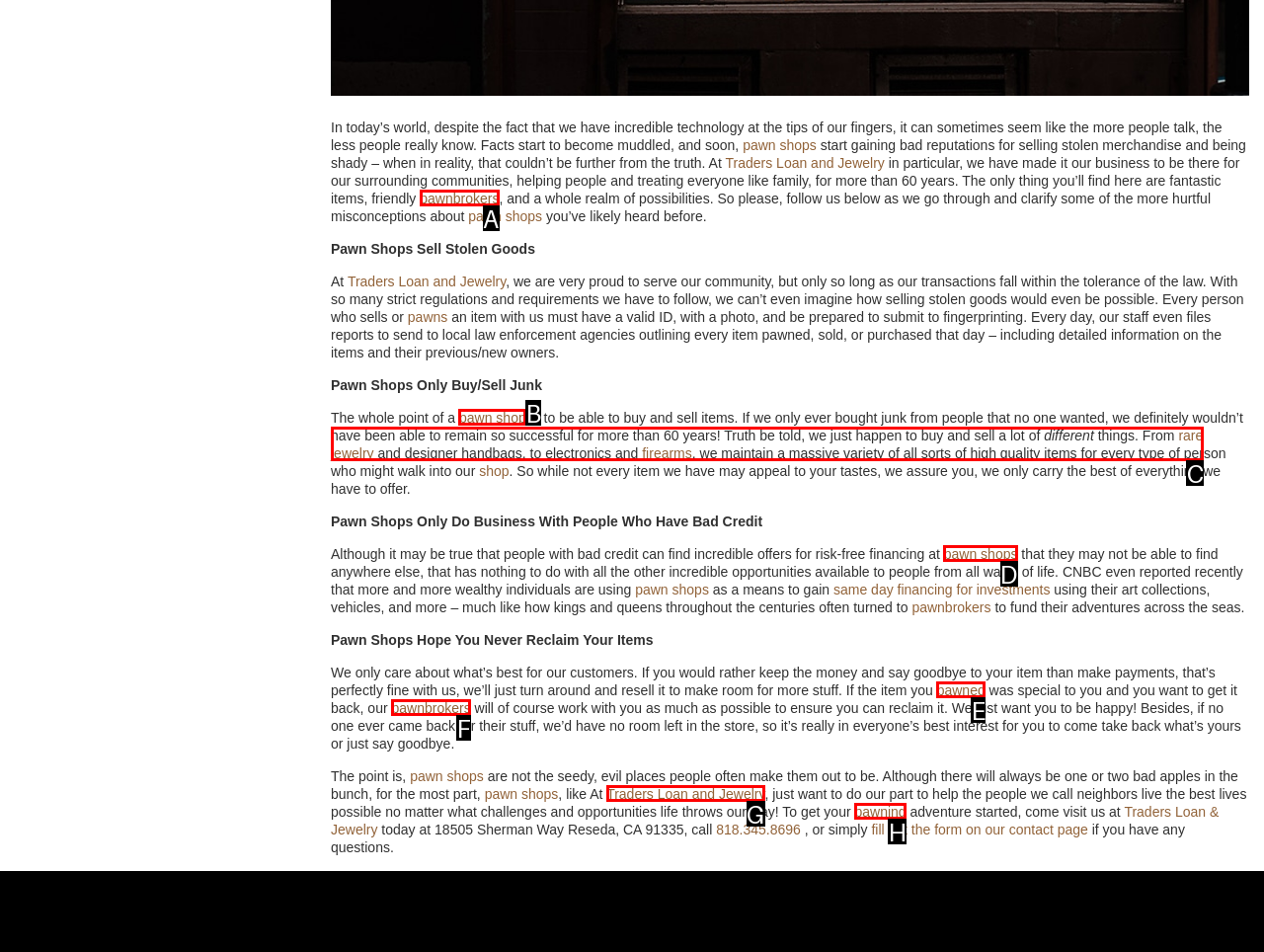Tell me which option I should click to complete the following task: Click on the 'Fantasy & Fairy Tales' category
Answer with the option's letter from the given choices directly.

None